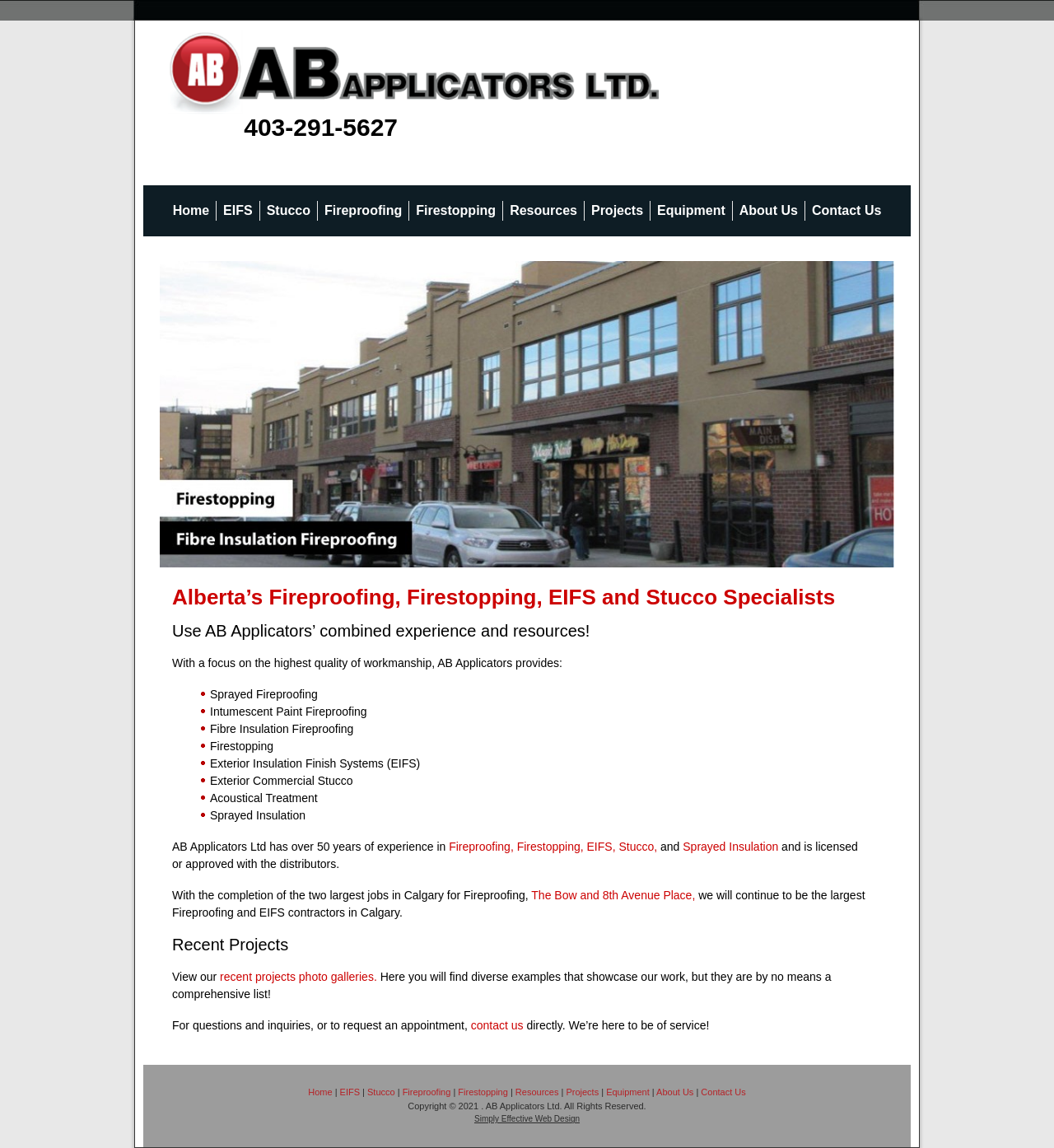What services does AB Applicators provide?
Based on the screenshot, respond with a single word or phrase.

Fireproofing, Firestopping, EIFS, Stucco, Sprayed Insulation